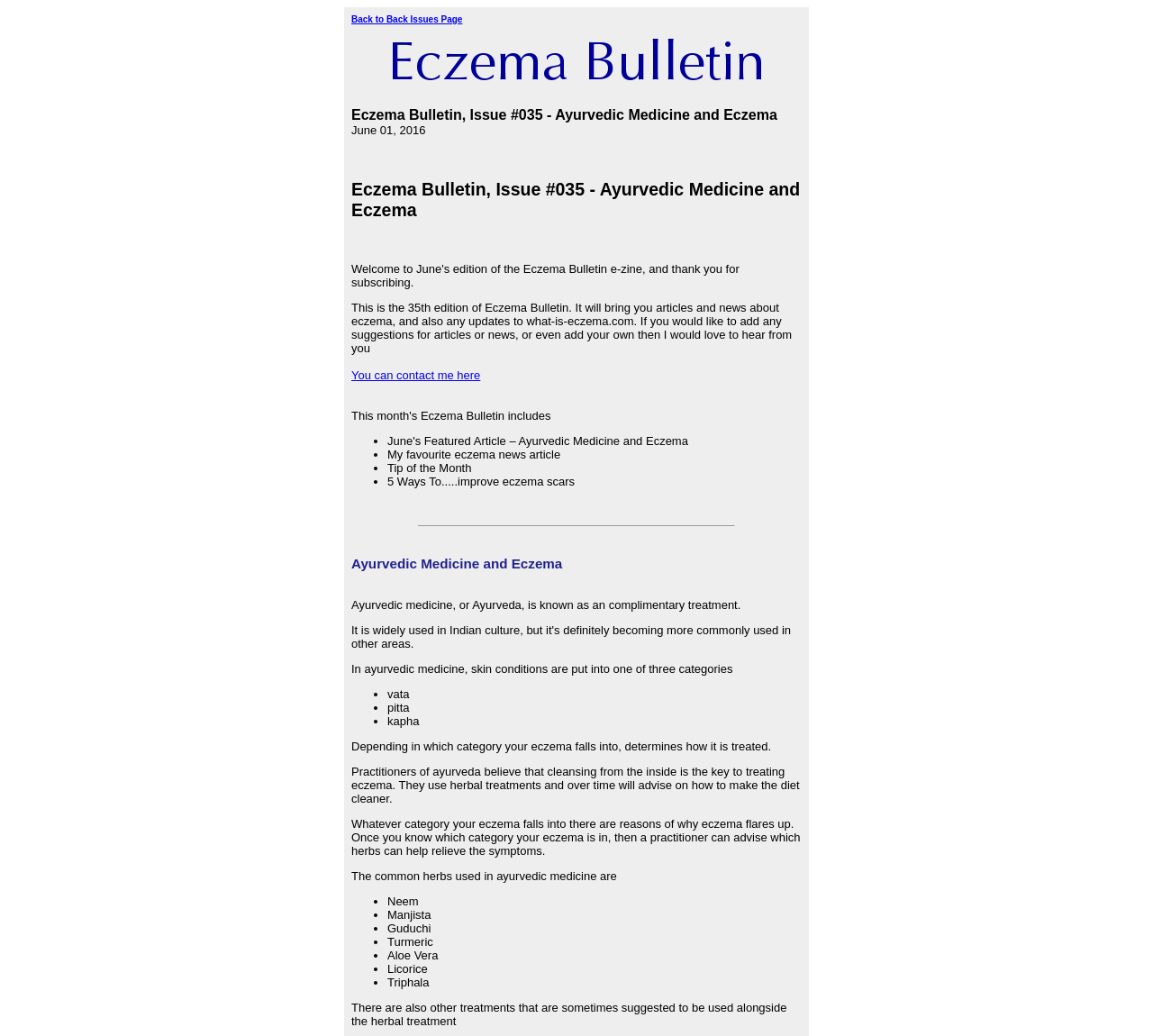Could you please study the image and provide a detailed answer to the question:
How many categories of skin conditions are there in Ayurvedic medicine?

The text states that in Ayurvedic medicine, skin conditions are put into one of three categories, which are vata, pitta, and kapha.